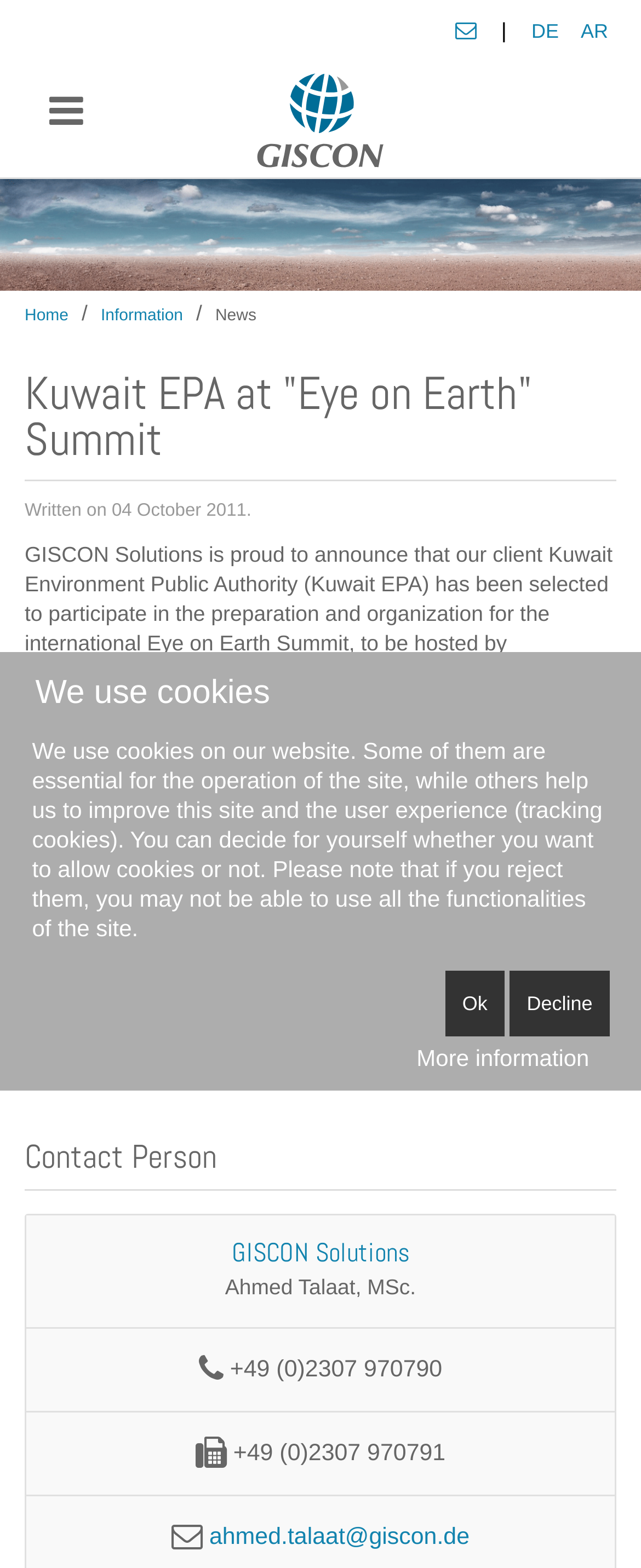What is the purpose of the Eye on Earth Summit?
Your answer should be a single word or phrase derived from the screenshot.

To identify and celebrate best impact data initiatives